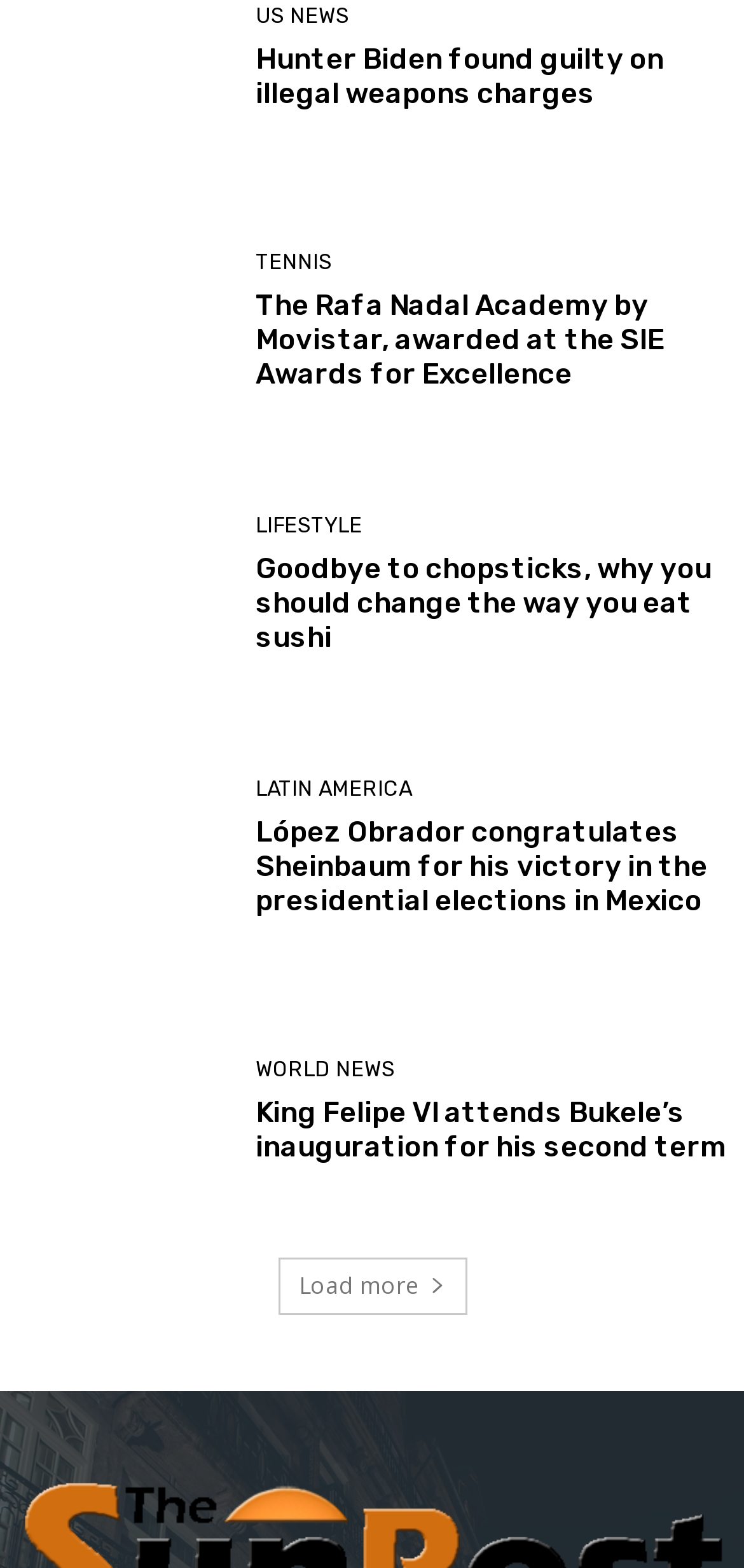Could you please study the image and provide a detailed answer to the question:
How many news categories are displayed on the webpage?

I counted the number of links that categorize the news, which are 'US NEWS', 'TENNIS', 'LIFESTYLE', 'LATIN AMERICA', and 'WORLD NEWS'.